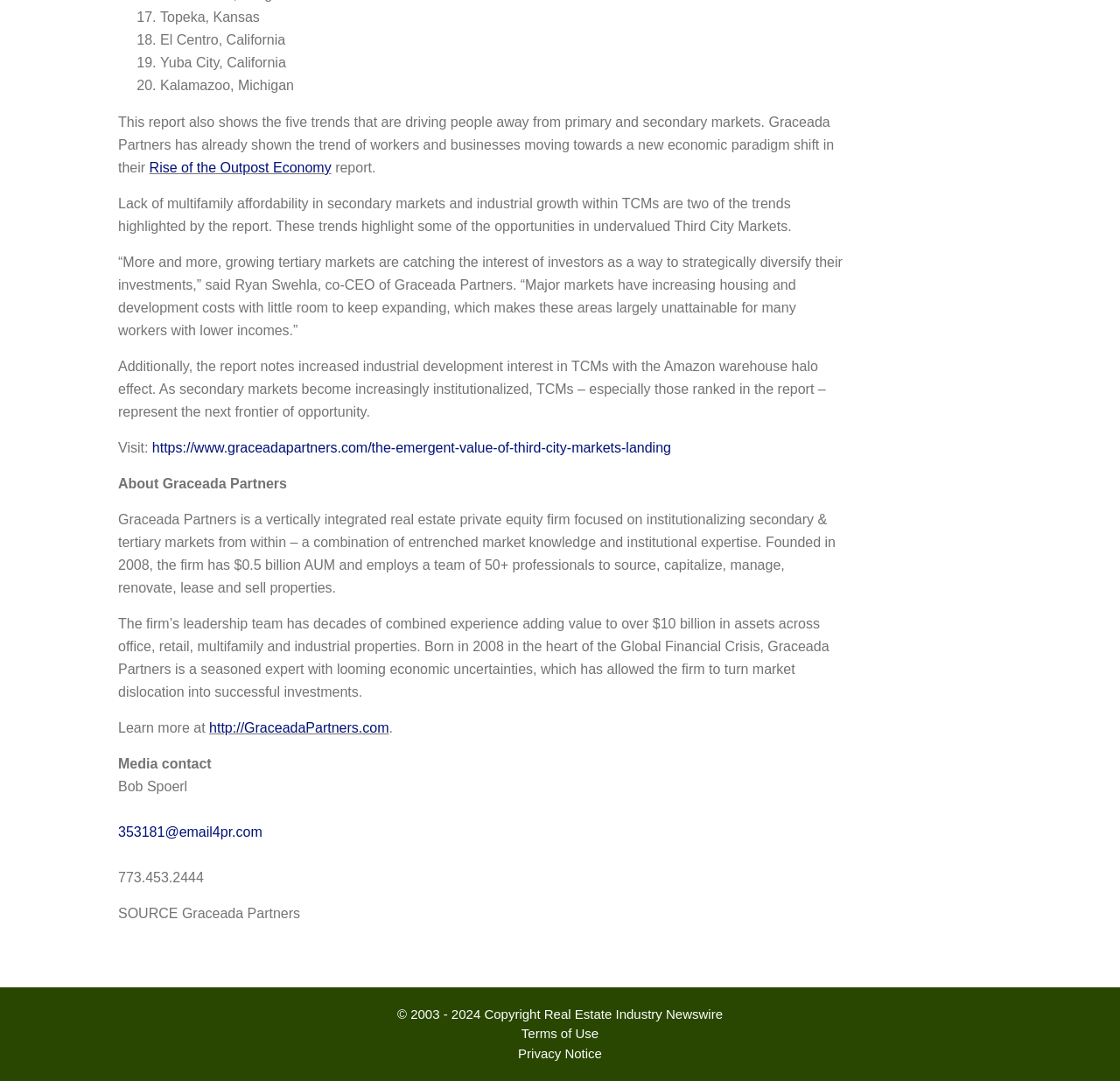Extract the bounding box coordinates of the UI element described by: "Terms of Use". The coordinates should include four float numbers ranging from 0 to 1, e.g., [left, top, right, bottom].

[0.465, 0.949, 0.535, 0.963]